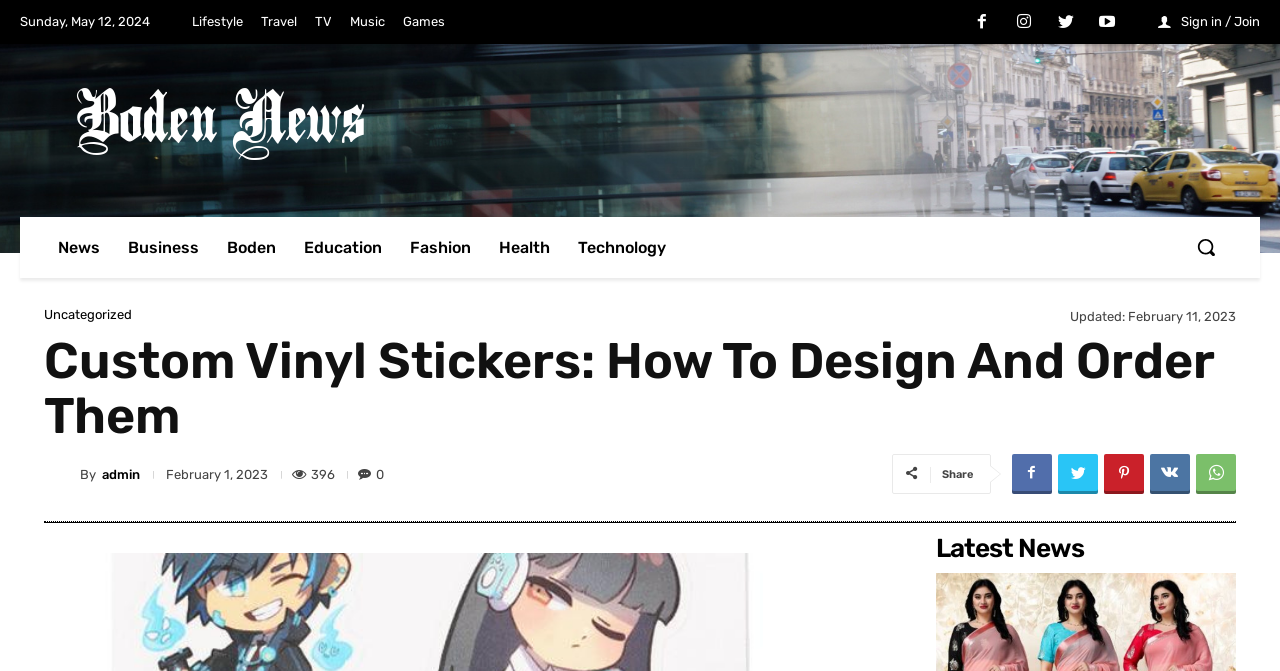Can you find the bounding box coordinates for the element that needs to be clicked to execute this instruction: "Search for something"? The coordinates should be given as four float numbers between 0 and 1, i.e., [left, top, right, bottom].

[0.919, 0.323, 0.966, 0.413]